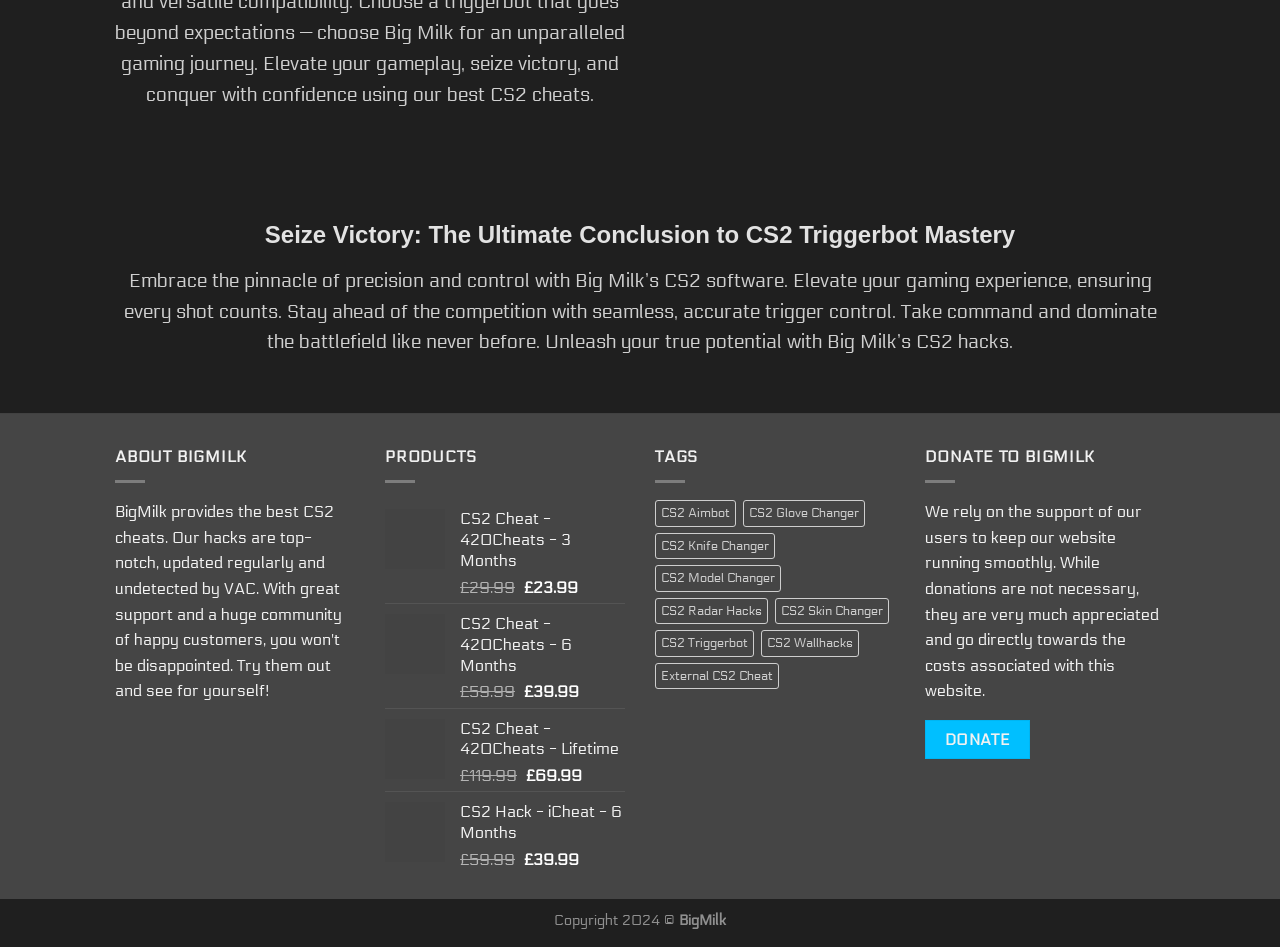What is the purpose of the donations?
Answer the question based on the image using a single word or a brief phrase.

To keep the website running smoothly